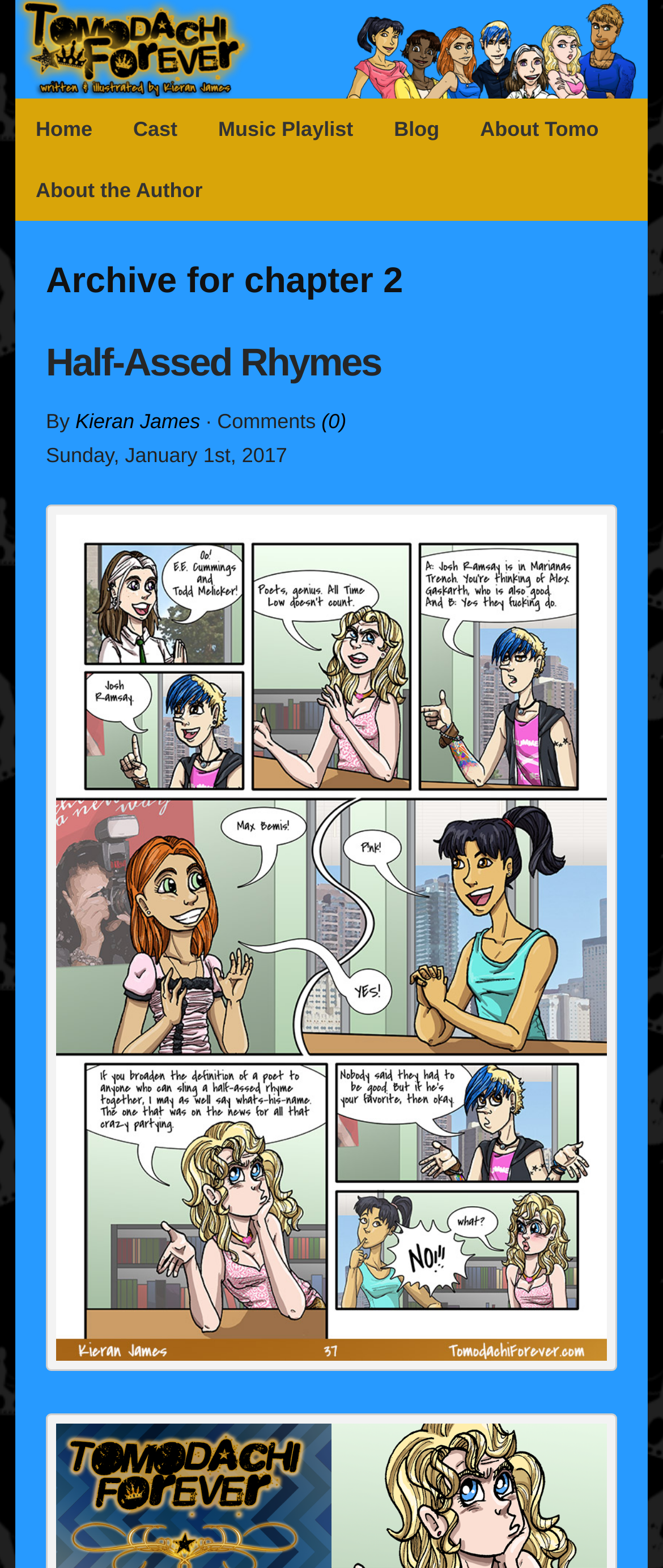Analyze the image and give a detailed response to the question:
What is the title of the archive?

I found a heading element with the text 'Archive for chapter 2' and its bounding box coordinates are [0.069, 0.16, 0.931, 0.199], which suggests that it is the title of the archive.